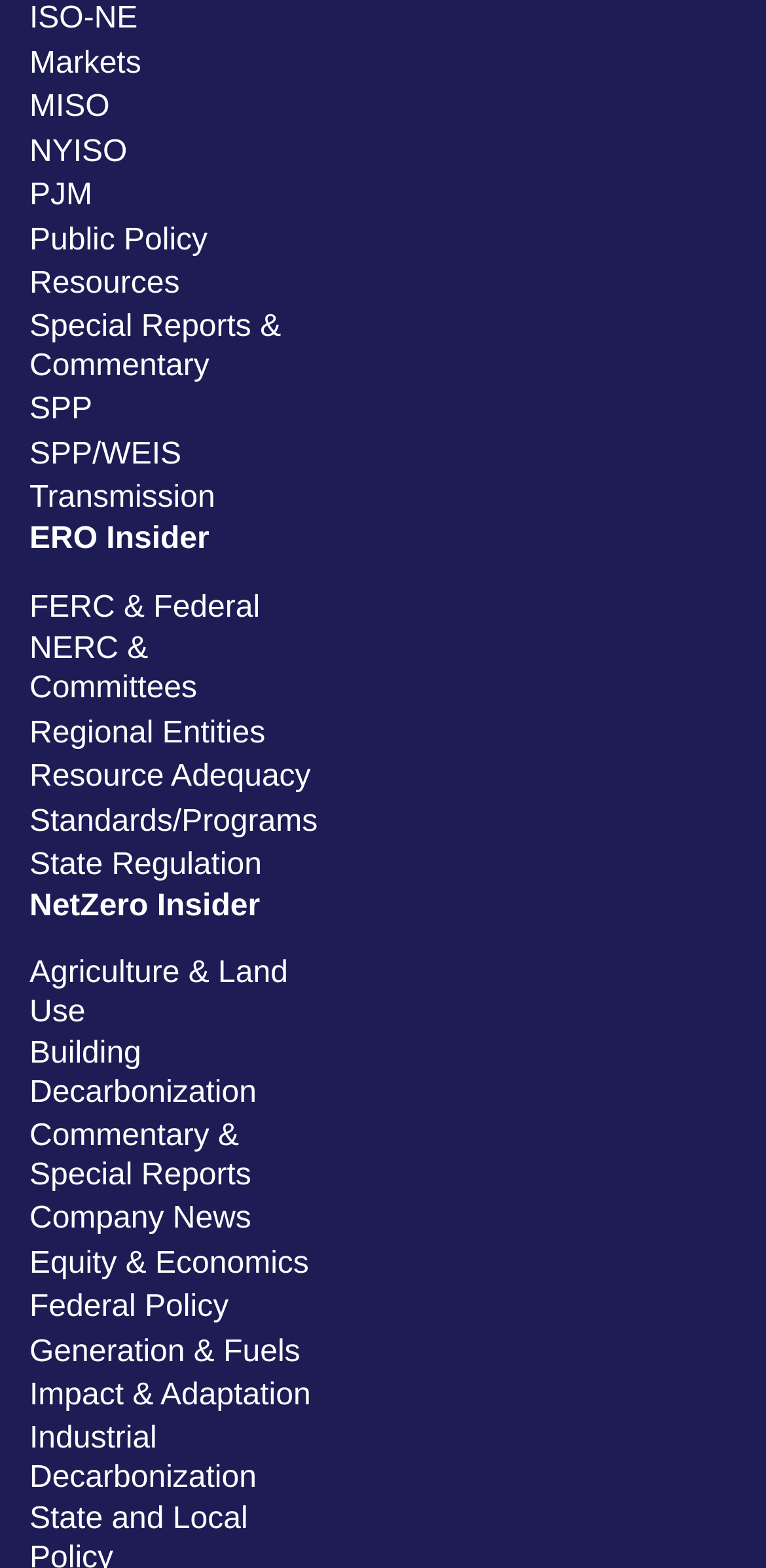Find the bounding box coordinates of the clickable element required to execute the following instruction: "View Special Reports & Commentary". Provide the coordinates as four float numbers between 0 and 1, i.e., [left, top, right, bottom].

[0.038, 0.197, 0.423, 0.247]